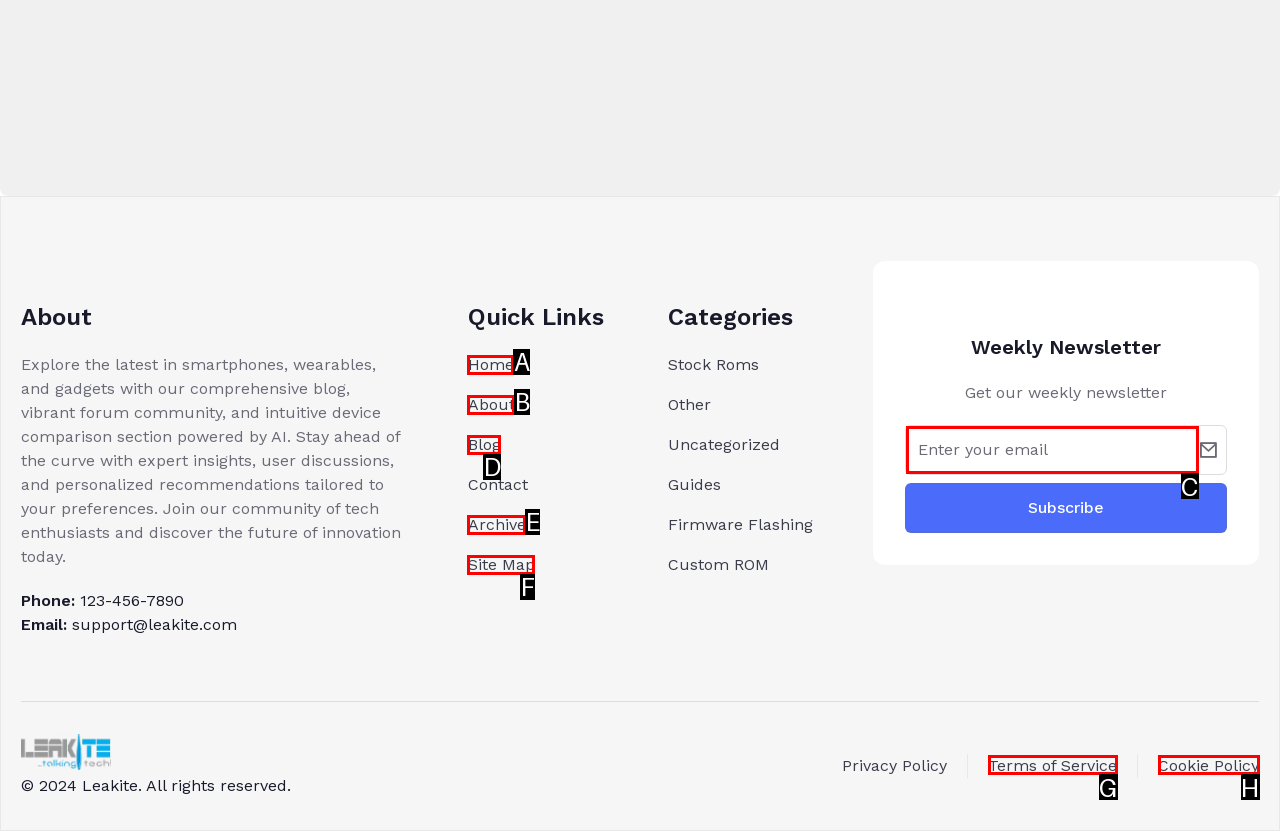To execute the task: Enter email address, which one of the highlighted HTML elements should be clicked? Answer with the option's letter from the choices provided.

C